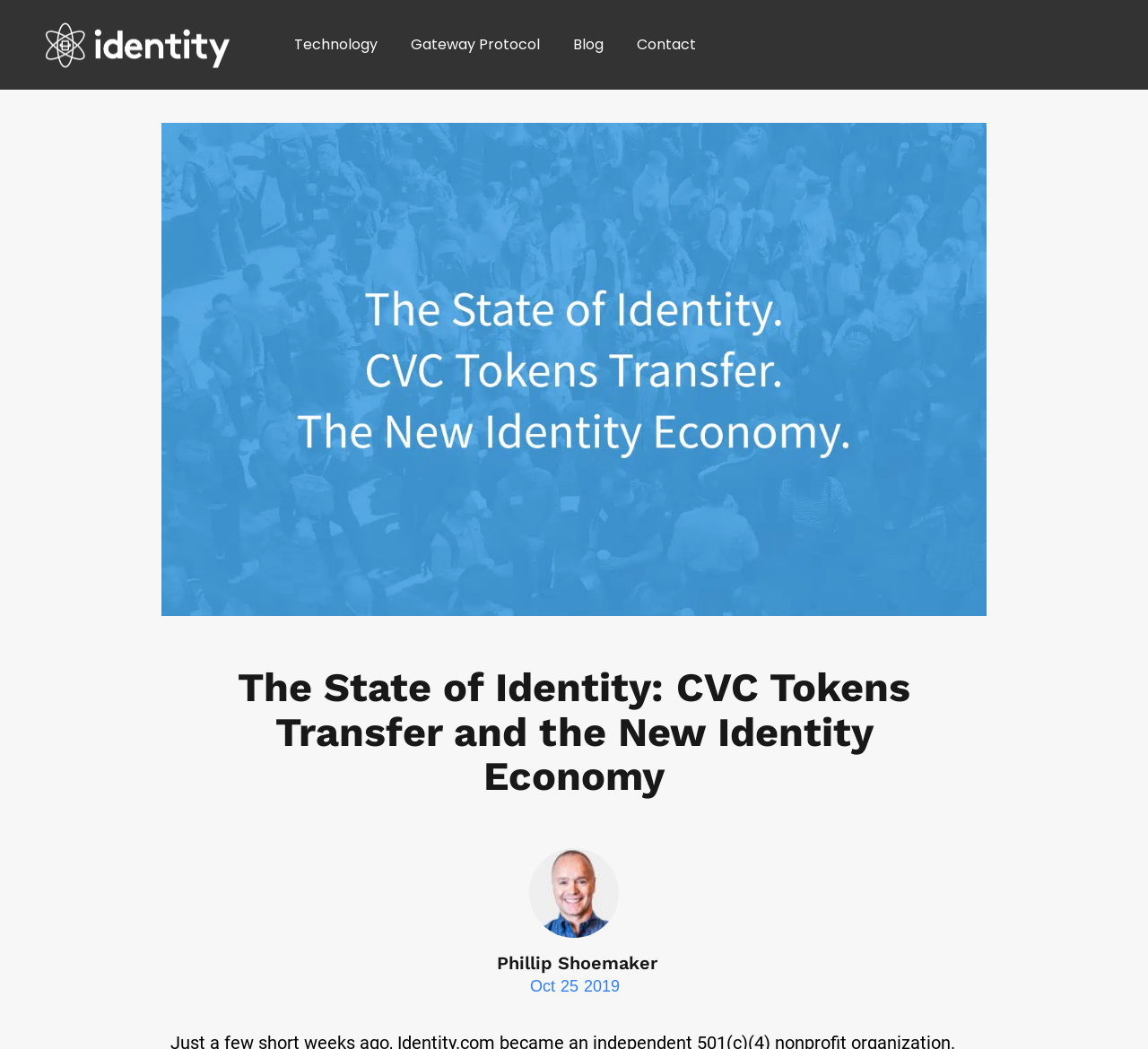Find the UI element described as: "Blog" and predict its bounding box coordinates. Ensure the coordinates are four float numbers between 0 and 1, [left, top, right, bottom].

[0.499, 0.034, 0.525, 0.051]